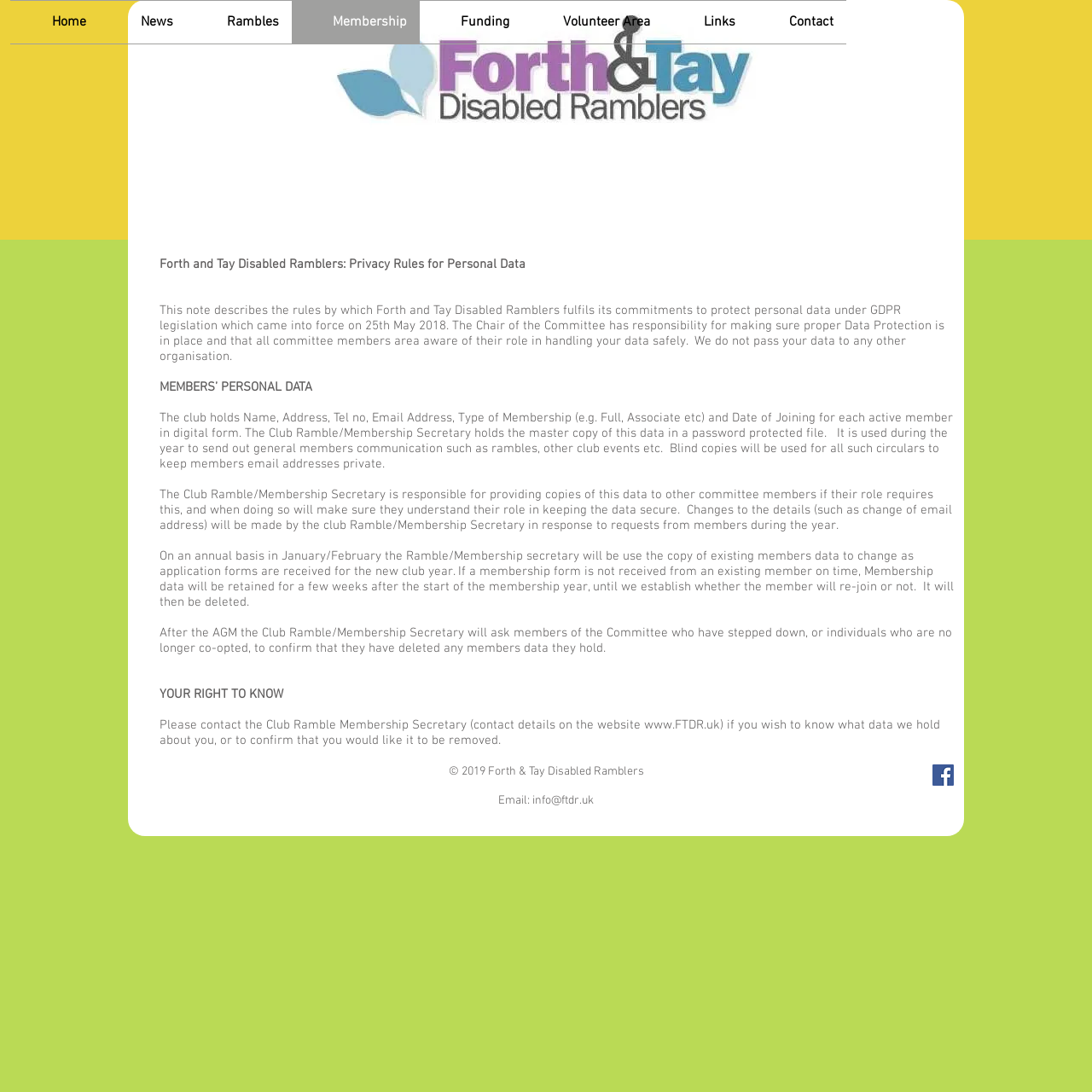Determine the bounding box coordinates of the element's region needed to click to follow the instruction: "Search". Provide these coordinates as four float numbers between 0 and 1, formatted as [left, top, right, bottom].

None